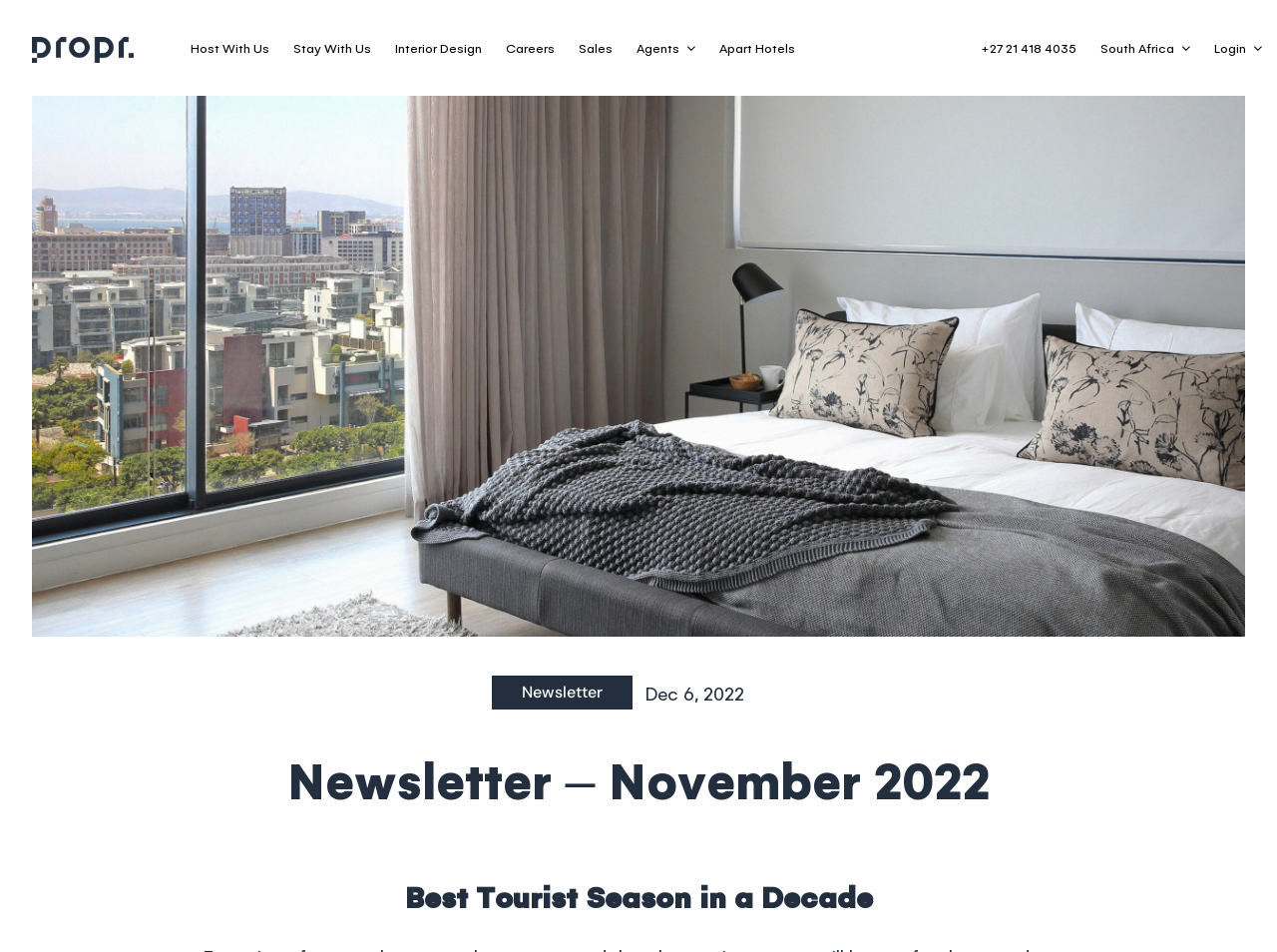Answer this question in one word or a short phrase: What is the purpose of the 'Login' link?

To log in to an account